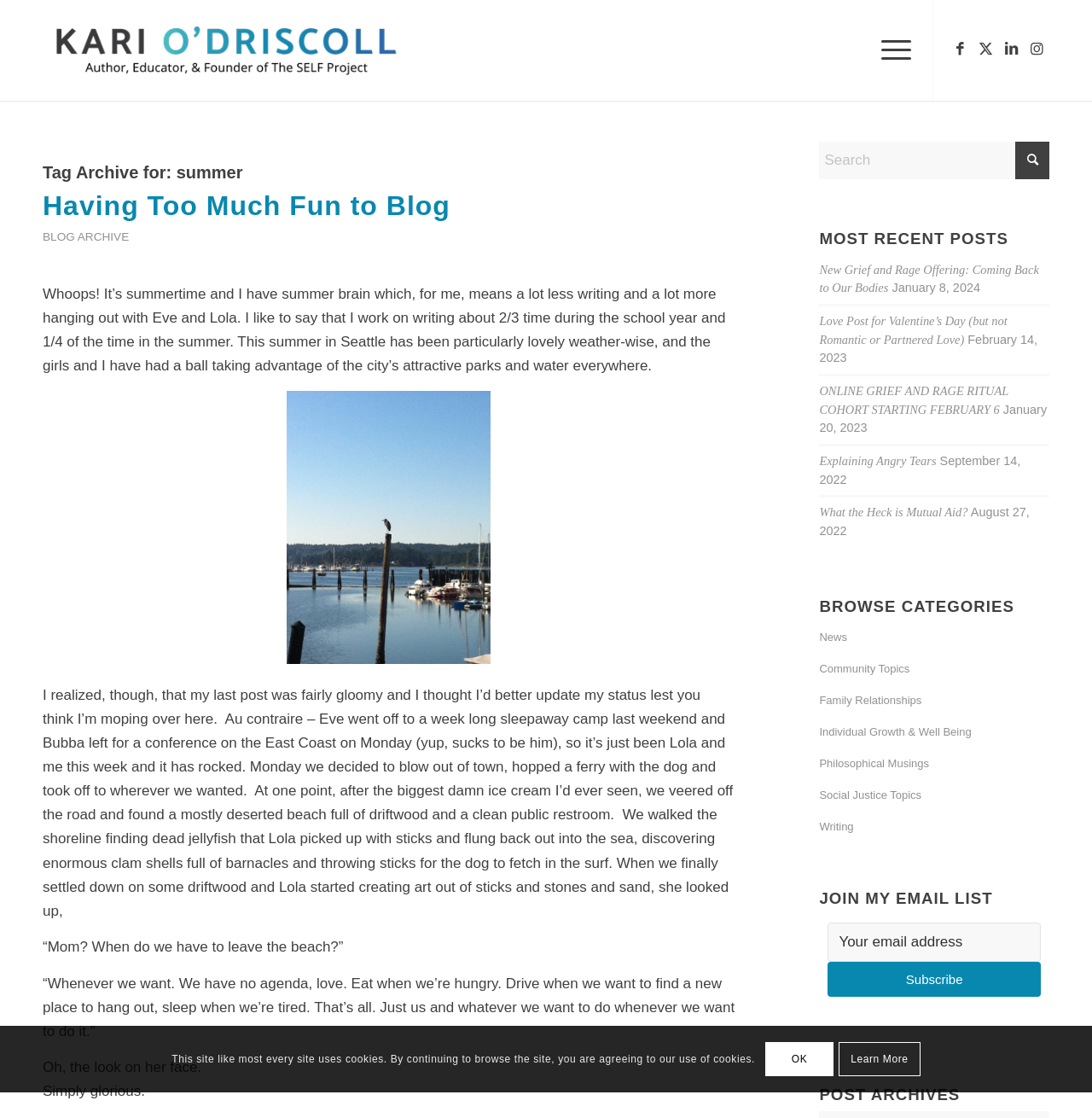Find and indicate the bounding box coordinates of the region you should select to follow the given instruction: "Click on the Facebook link".

[0.867, 0.033, 0.891, 0.056]